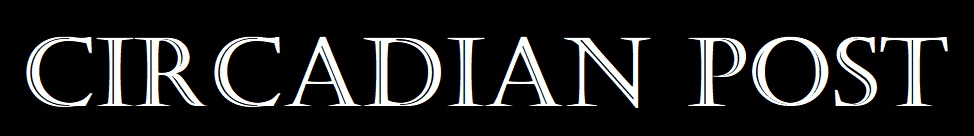Detail all significant aspects of the image you see.

The image prominently features the title "CIRCADIAN POST" displayed in an elegant, bold font against a contrasting black background. This design choice creates a striking visual presence, emphasizing the publication's name. The use of capital letters and a sophisticated typeface suggests a focus on high-quality journalism and editorial standards, reflective of the content typically featured by the publication. This image serves as a header, likely associated with a news article or section dedicated to informing readers about current events and relevant news stories.